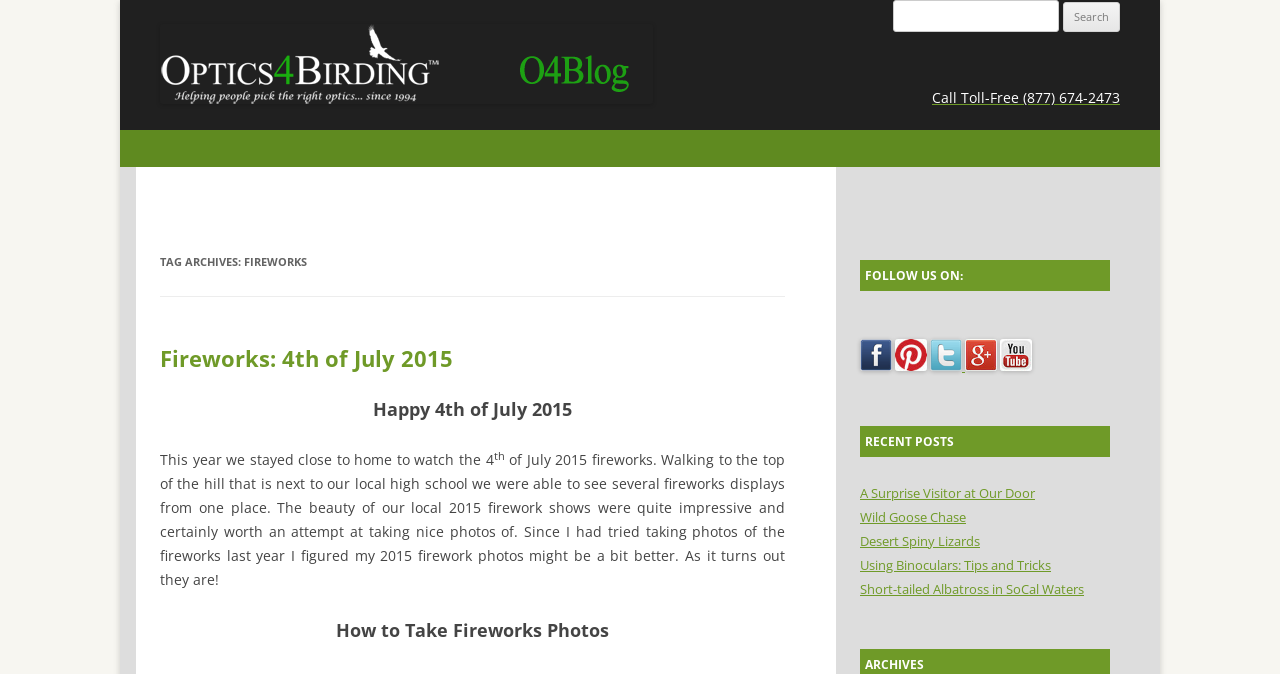Please identify the bounding box coordinates of the area that needs to be clicked to follow this instruction: "Visit the homepage".

[0.125, 0.0, 0.4, 0.071]